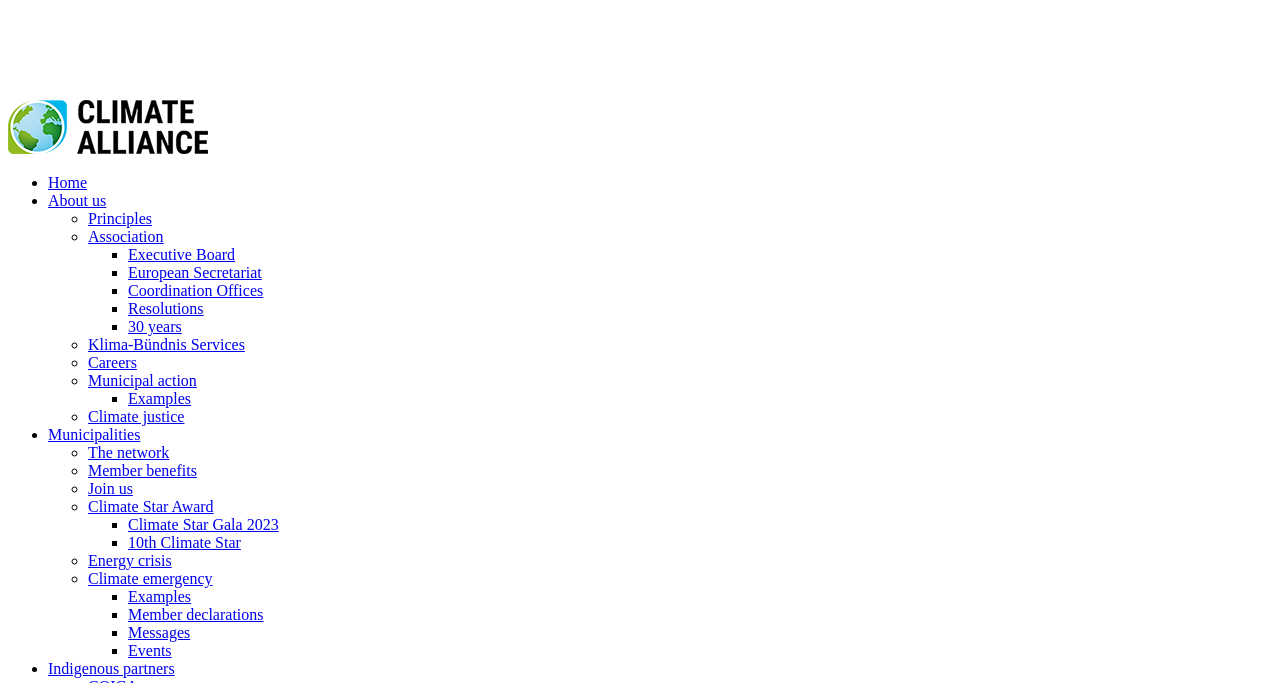Answer the question with a single word or phrase: 
What is the type of the second list marker?

•